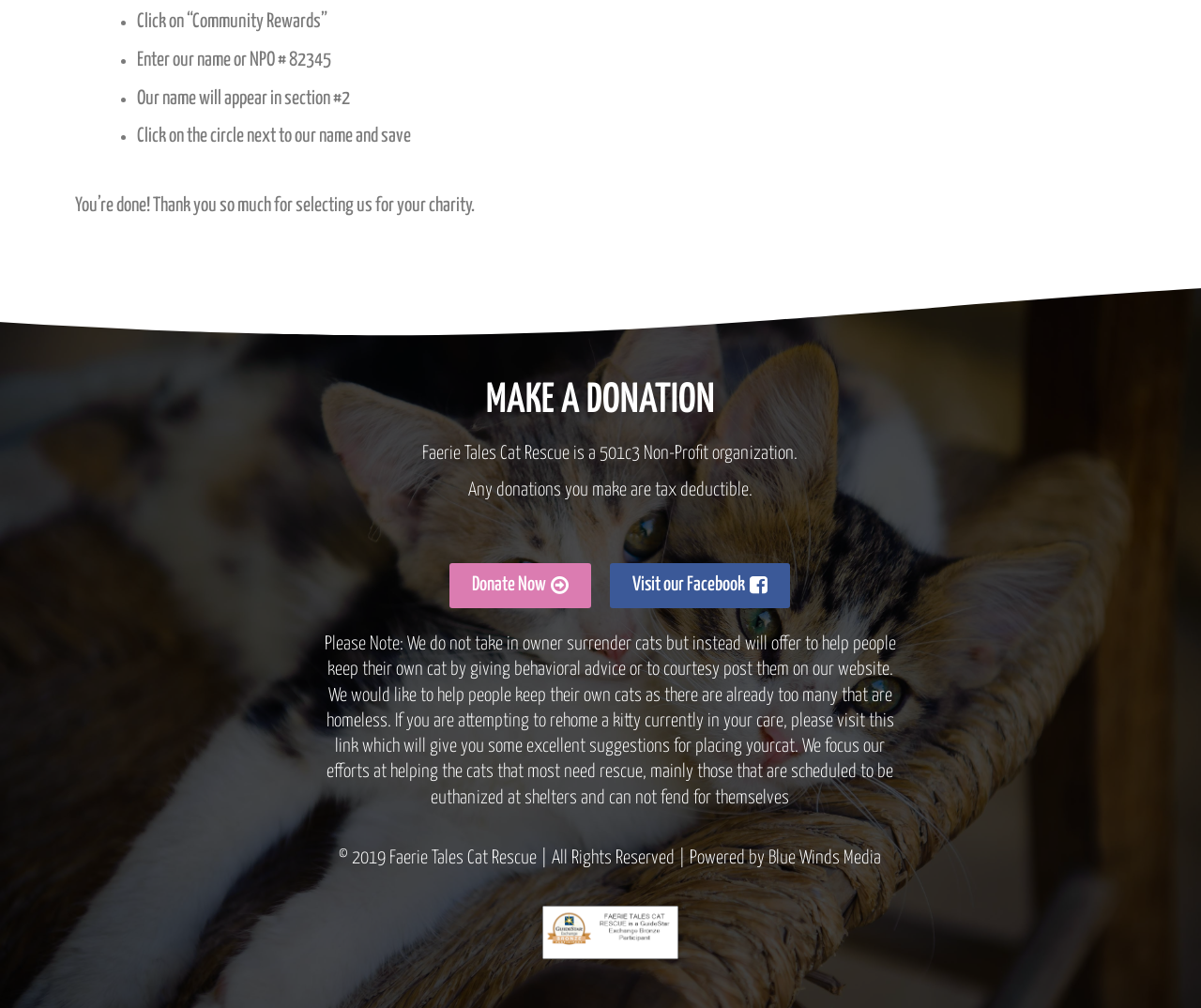Using the webpage screenshot and the element description Donate Now, determine the bounding box coordinates. Specify the coordinates in the format (top-left x, top-left y, bottom-right x, bottom-right y) with values ranging from 0 to 1.

[0.374, 0.559, 0.492, 0.603]